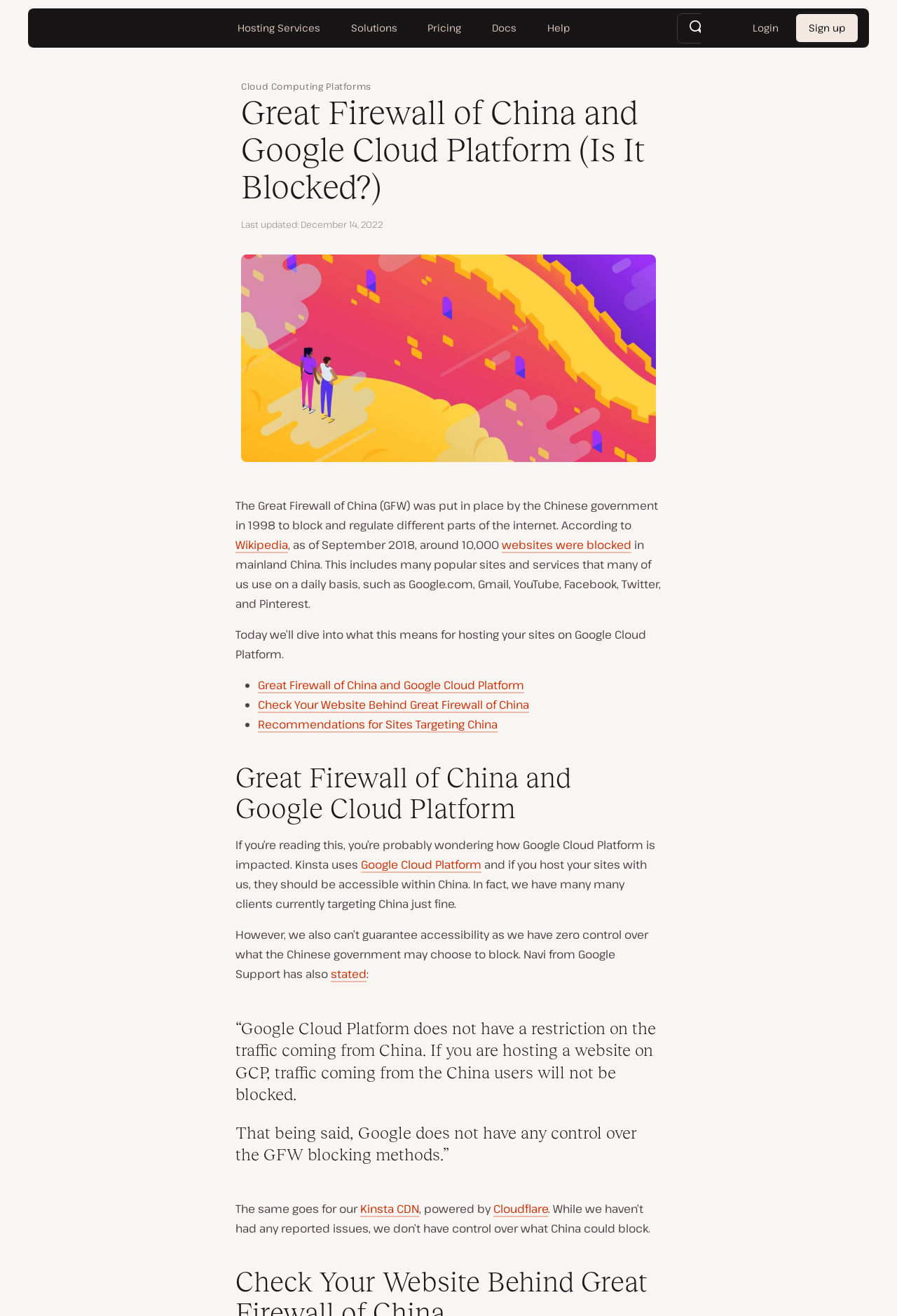What is Kinsta CDN powered by?
Please give a detailed and elaborate explanation in response to the question.

According to the webpage, Kinsta CDN is powered by Cloudflare, which is a content delivery network that helps distribute website content.